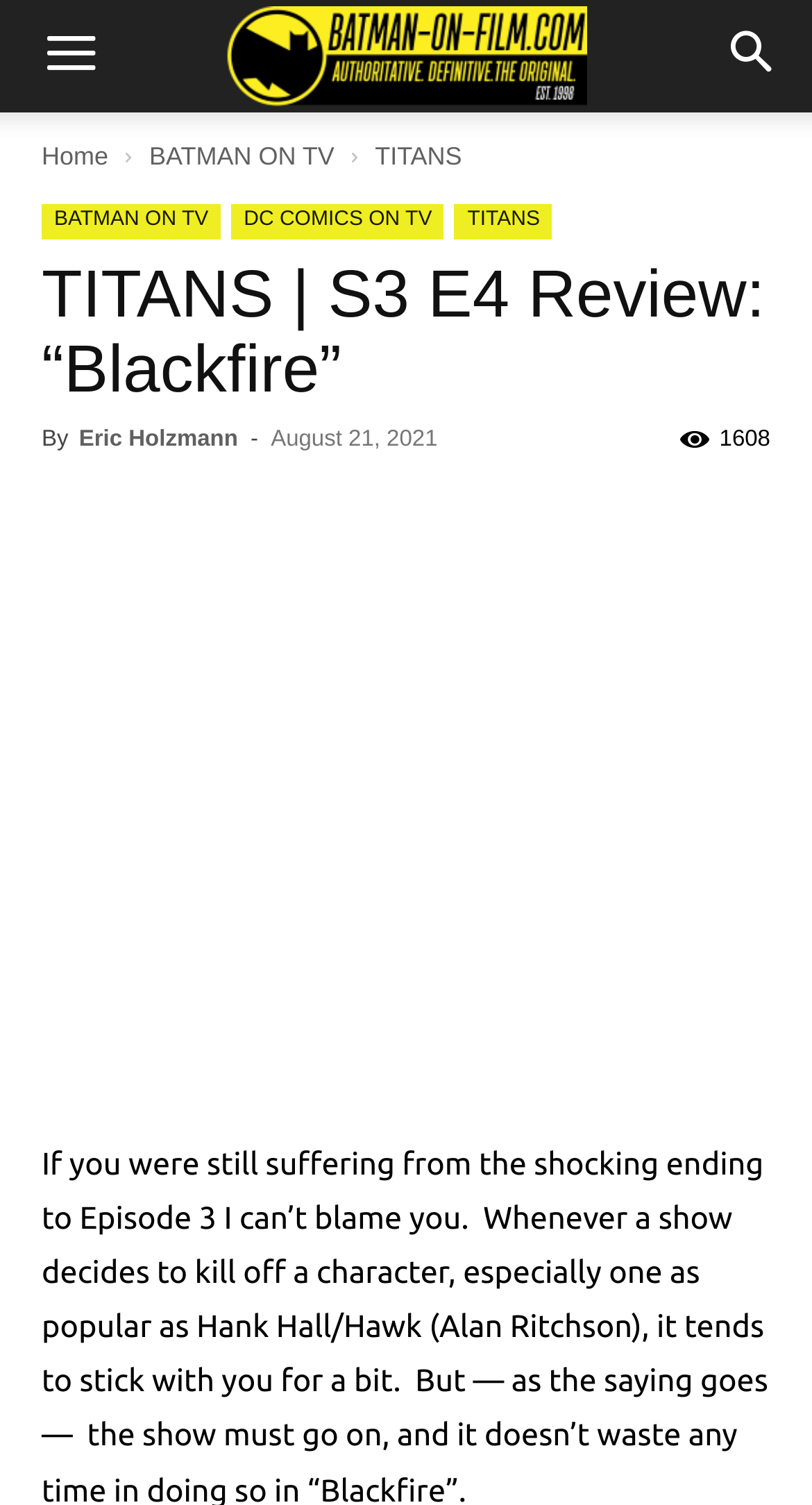Locate and generate the text content of the webpage's heading.

TITANS | S3 E4 Review: “Blackfire”